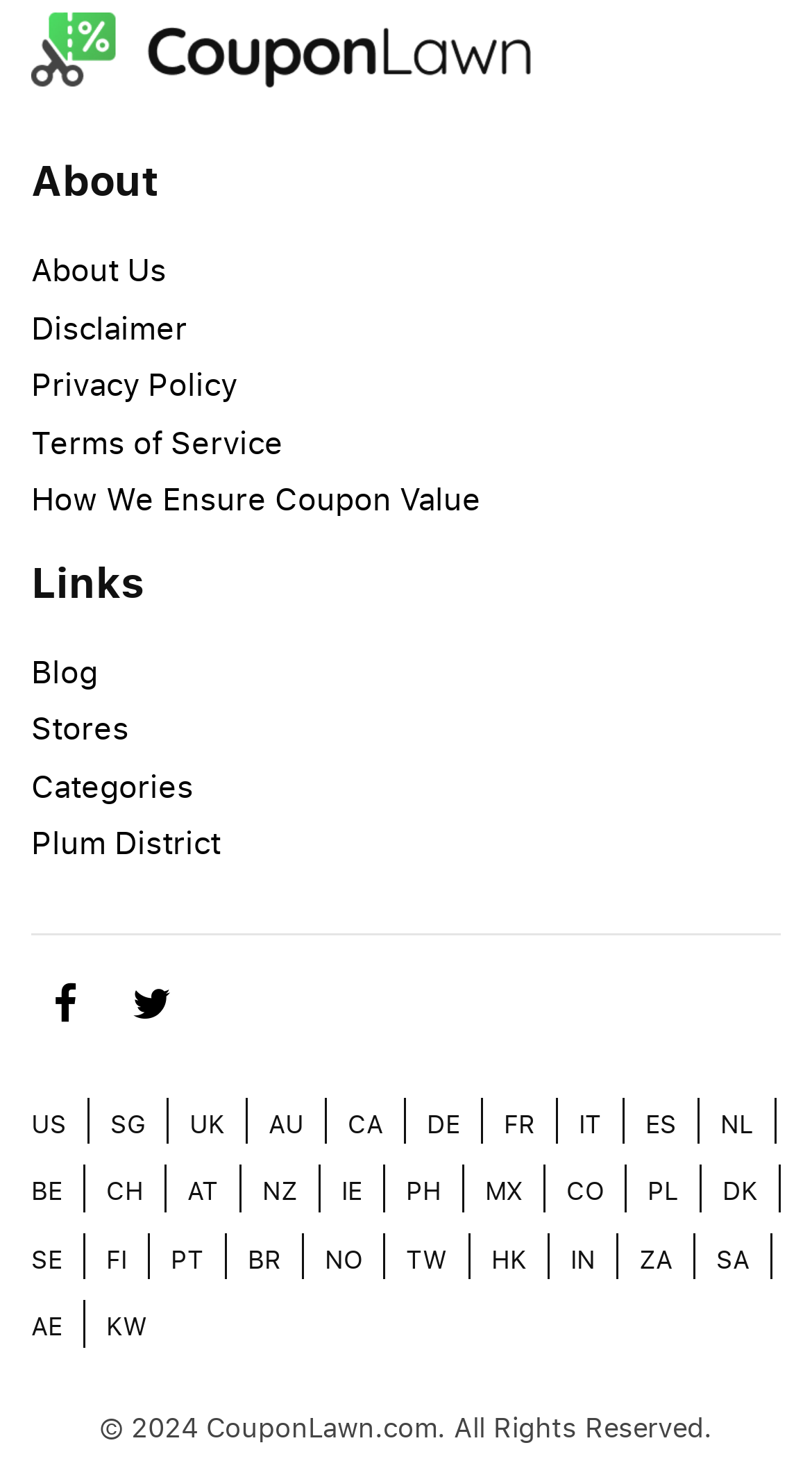Ascertain the bounding box coordinates for the UI element detailed here: "Terms of Service". The coordinates should be provided as [left, top, right, bottom] with each value being a float between 0 and 1.

[0.038, 0.284, 0.349, 0.313]